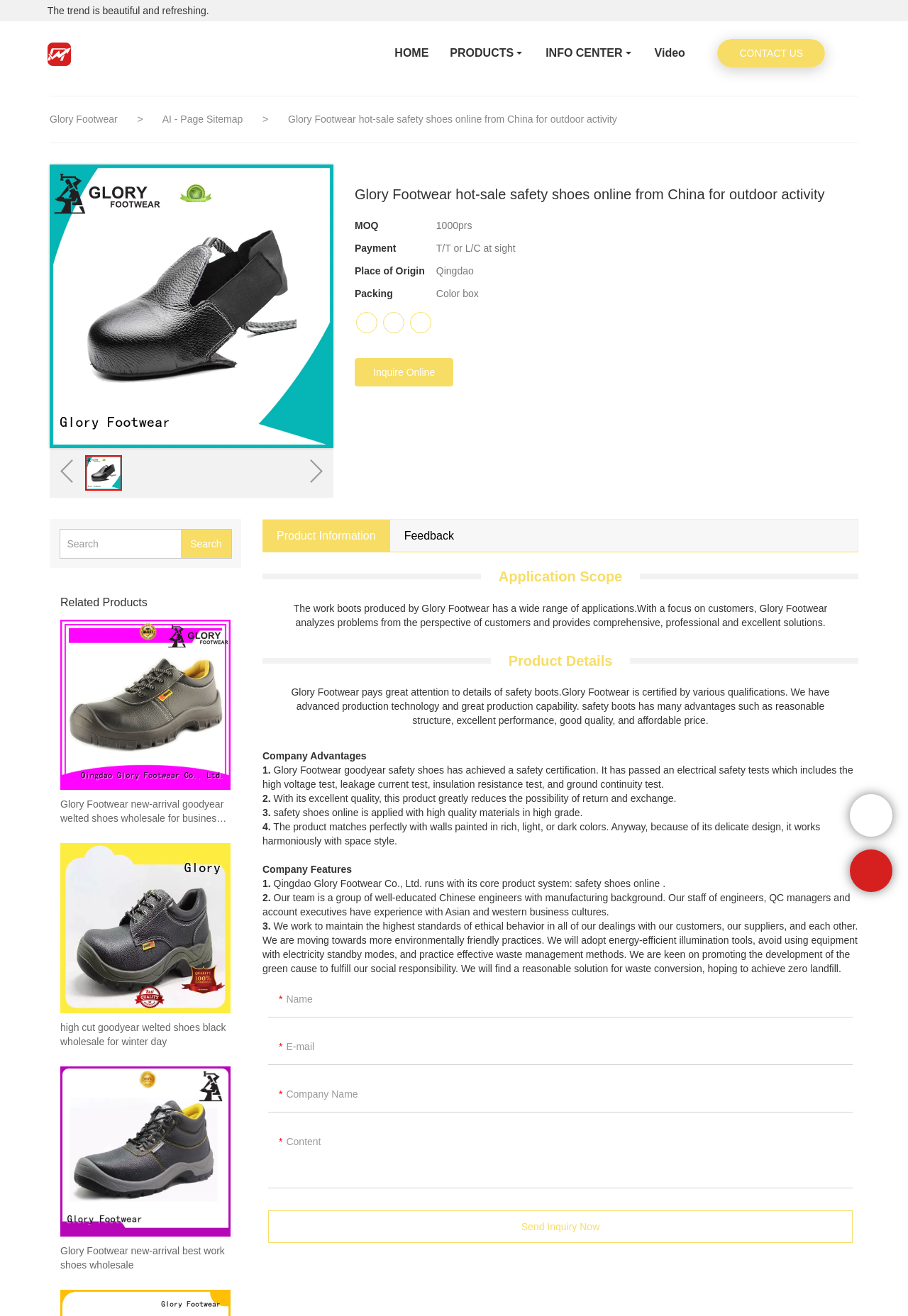What is the payment method?
Carefully analyze the image and provide a thorough answer to the question.

The payment method can be found in the description list where it says 'Payment: T/T or L/C at sight'.